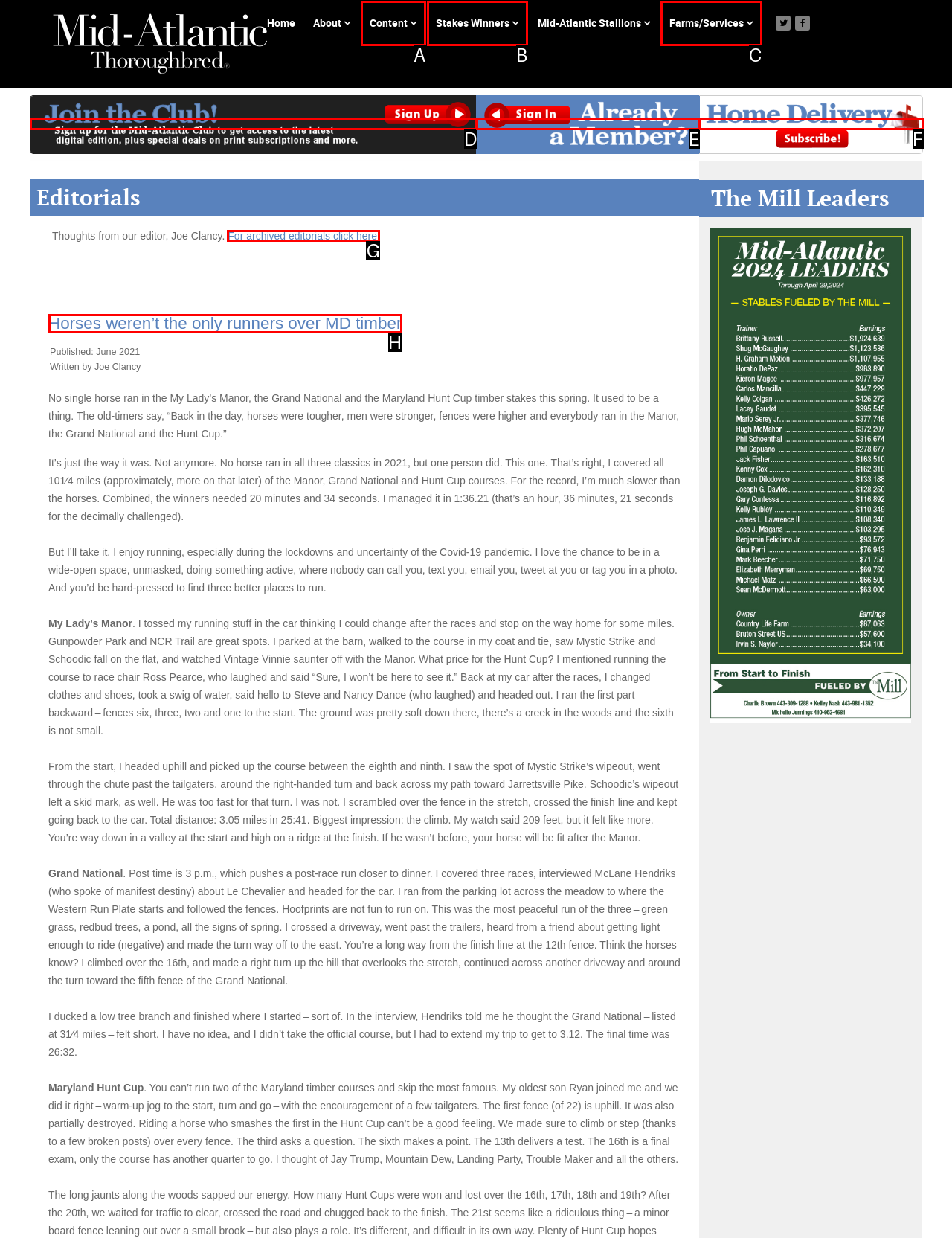Select the proper HTML element to perform the given task: Click the 'For archived editorials click here.' link Answer with the corresponding letter from the provided choices.

G